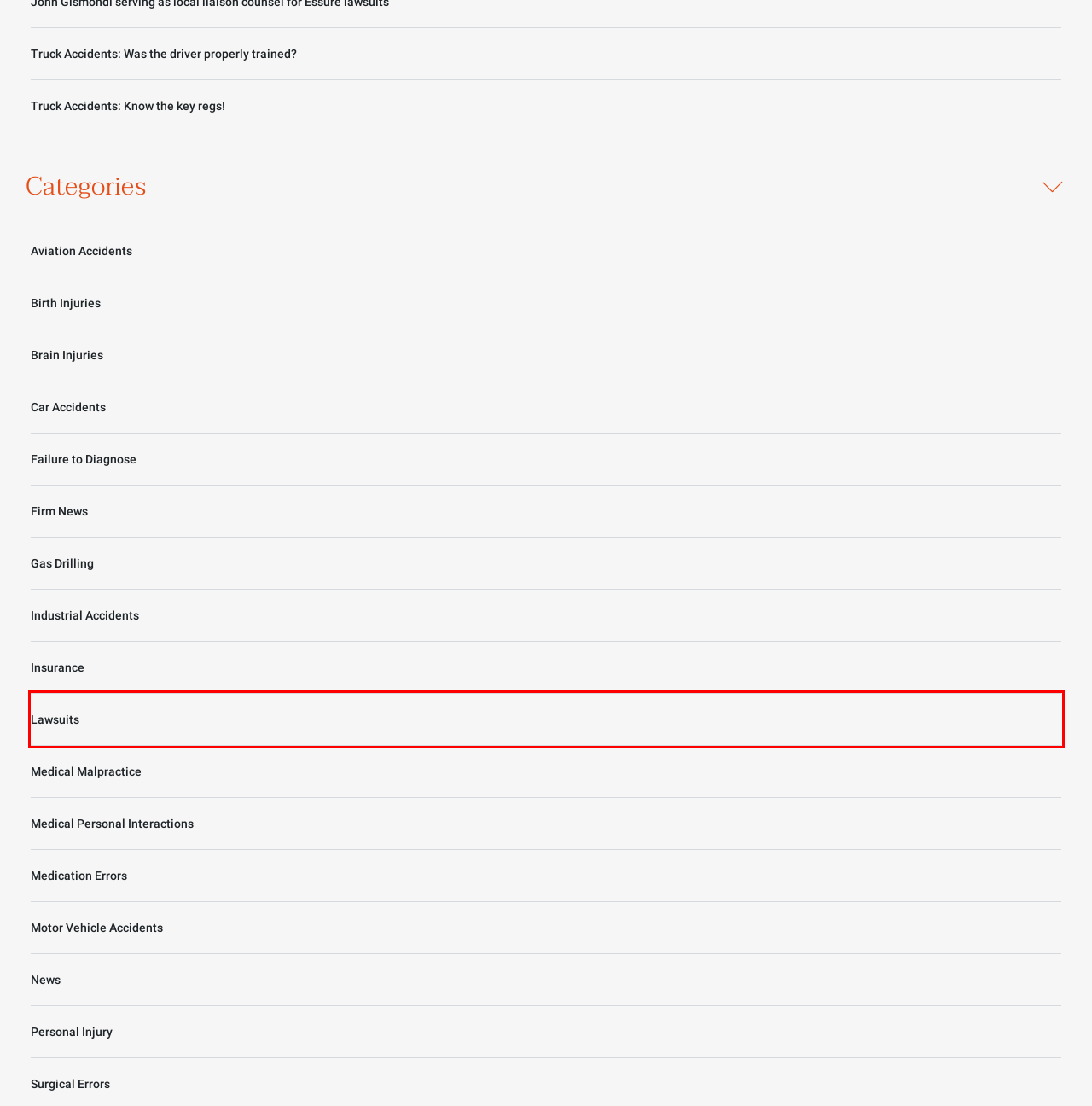Examine the screenshot of a webpage featuring a red bounding box and identify the best matching webpage description for the new page that results from clicking the element within the box. Here are the options:
A. Aviation Accidents Archives - The Law Offices of Gismondi & Associates
B. Personal Injury Archives - The Law Offices of Gismondi & Associates
C. Lawsuits Archives - The Law Offices of Gismondi & Associates
D. Insurance Archives - The Law Offices of Gismondi & Associates
E. Firm News Archives - The Law Offices of Gismondi & Associates
F. Truck Accidents:  Was the driver properly trained? - The Law Offices of Gismondi & Associates
G. News Archives - The Law Offices of Gismondi & Associates
H. Motor Vehicle Accidents Archives - The Law Offices of Gismondi & Associates

C